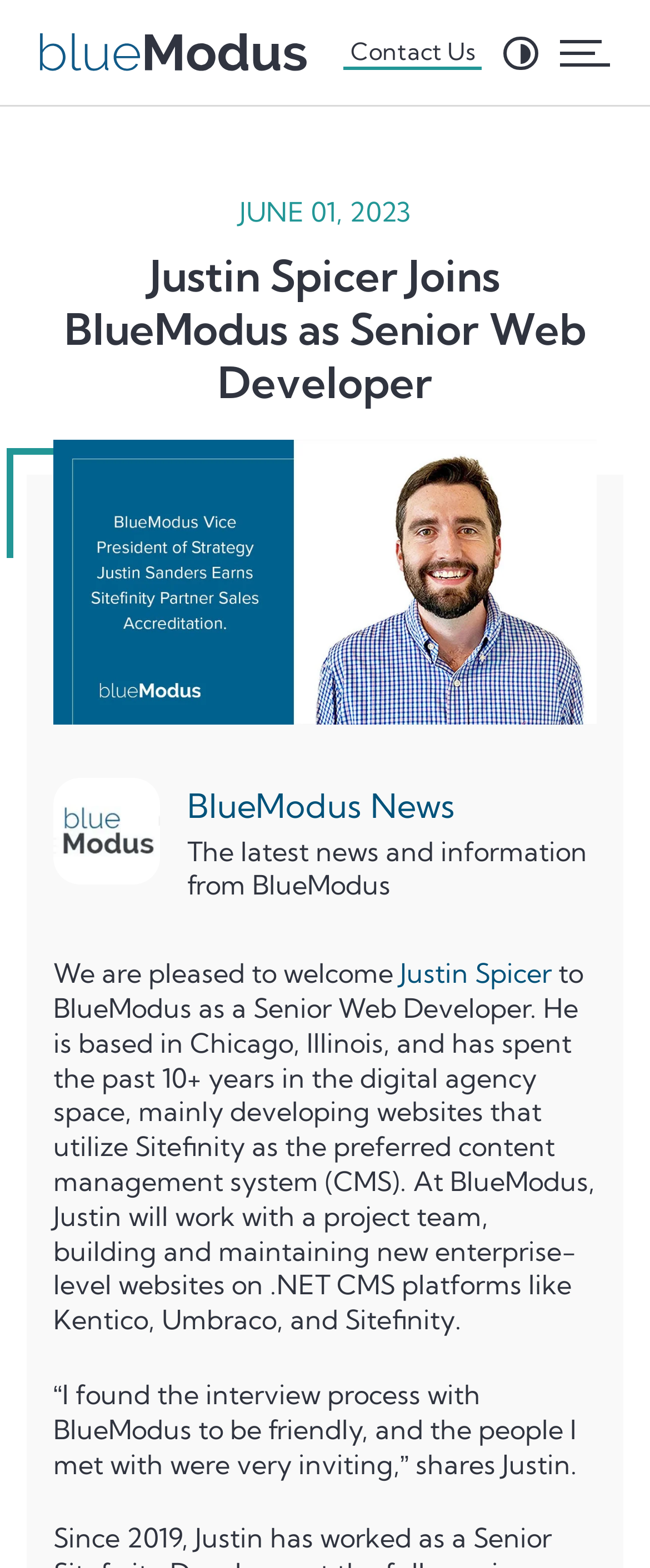Write an exhaustive caption that covers the webpage's main aspects.

The webpage is an announcement page for Justin Spicer joining BlueModus as a Senior Web Developer. At the top left, there is a link to "Home" accompanied by a "BlueModus" logo image. To the right of this, there is a link to "Contact Us". Below these links, there is a date "JUNE 01, 2023" displayed prominently.

The main content of the page is a heading that reads "Justin Spicer Joins BlueModus as Senior Web Developer", which is centered near the top of the page. Below this heading, there are two images, one on the left and one on the right, with no descriptive text.

Underneath the images, there is a section with a title "BlueModus News" and a subtitle "The latest news and information from BlueModus". This section contains a paragraph of text that welcomes Justin Spicer to BlueModus and describes his background and role in the company. The text also includes a quote from Justin Spicer about his experience with the interview process at BlueModus.

There are a total of three images on the page, two of which are decorative and one is a logo. There are also several links, including "Home", "Contact Us", and "Justin Spicer", which is a link to the person's profile or more information about him.